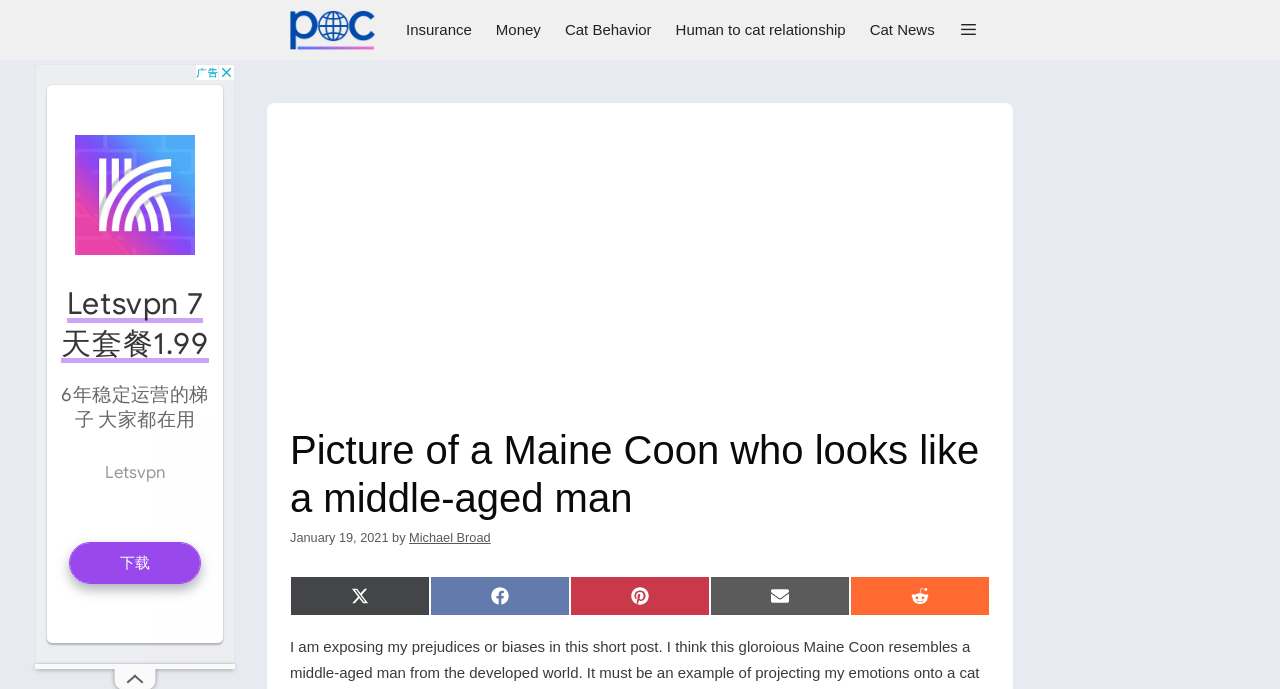Determine the primary headline of the webpage.

Picture of a Maine Coon who looks like a middle-aged man